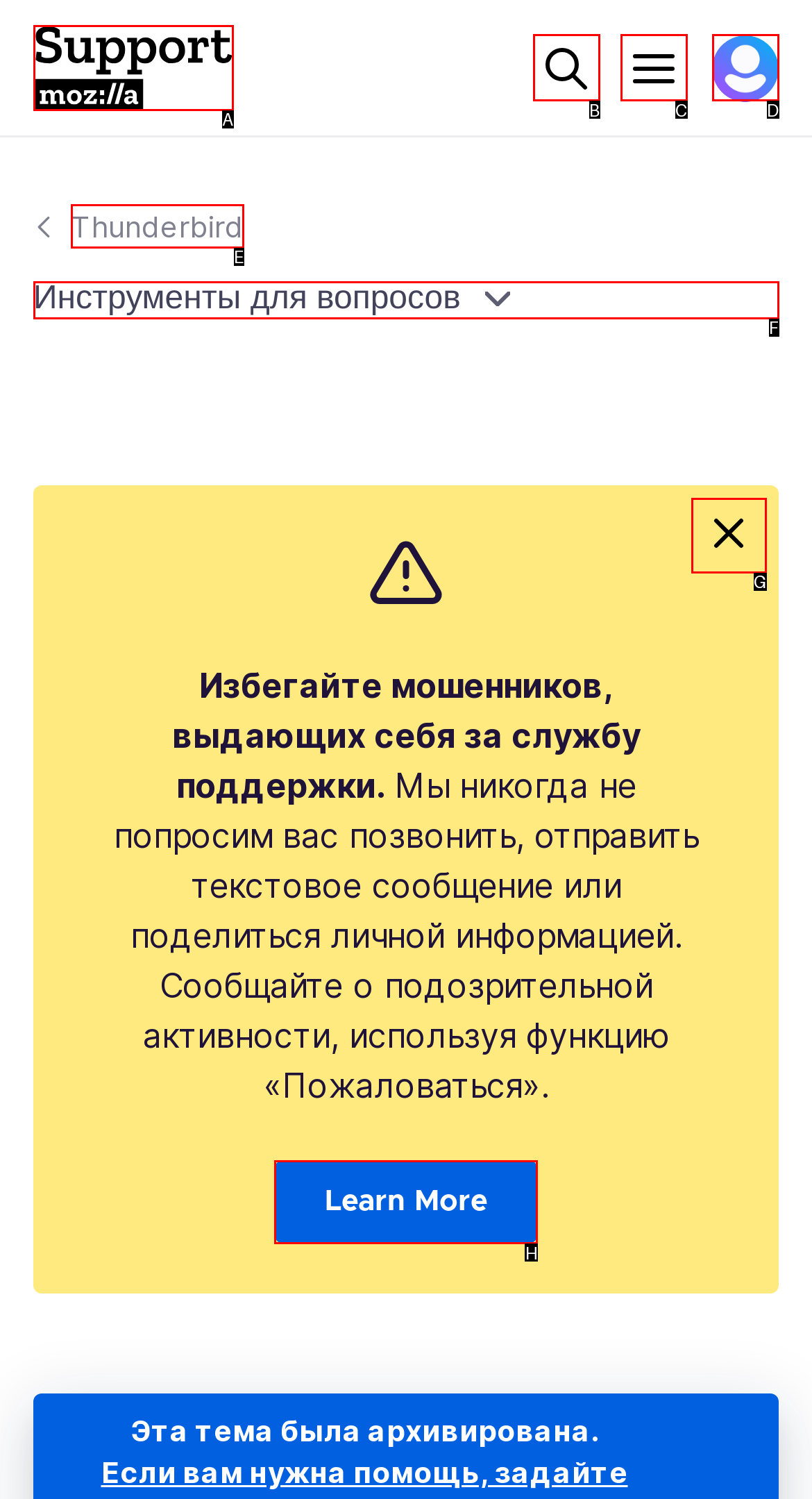Point out the HTML element I should click to achieve the following: Learn more about avoiding scams Reply with the letter of the selected element.

H